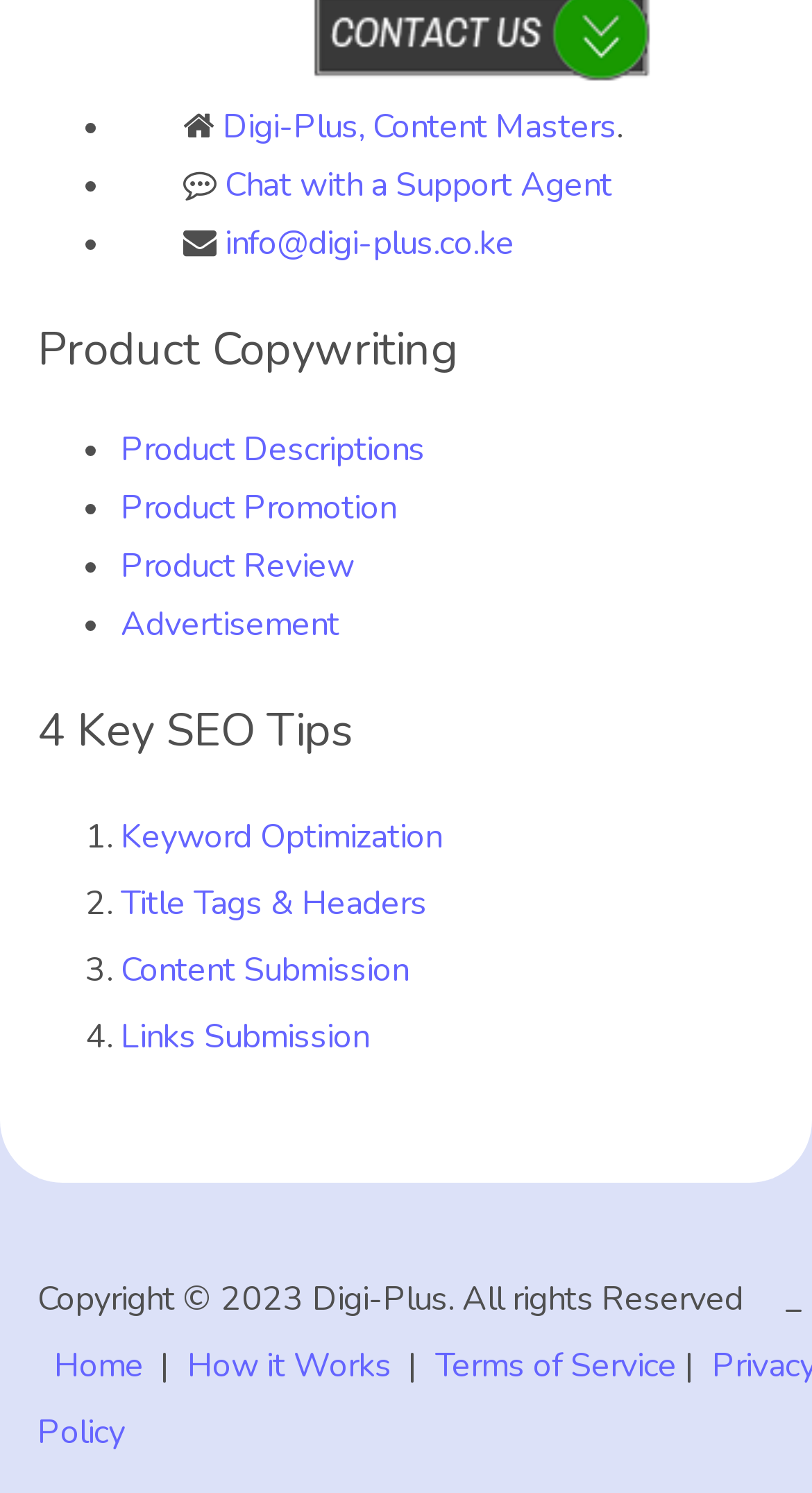Can you look at the image and give a comprehensive answer to the question:
What is the topic of the SEO tips?

The webpage provides 4 key SEO tips, which are listed as Keyword Optimization, Title Tags & Headers, Content Submission, and Links Submission, suggesting that the topic is related to search engine optimization.